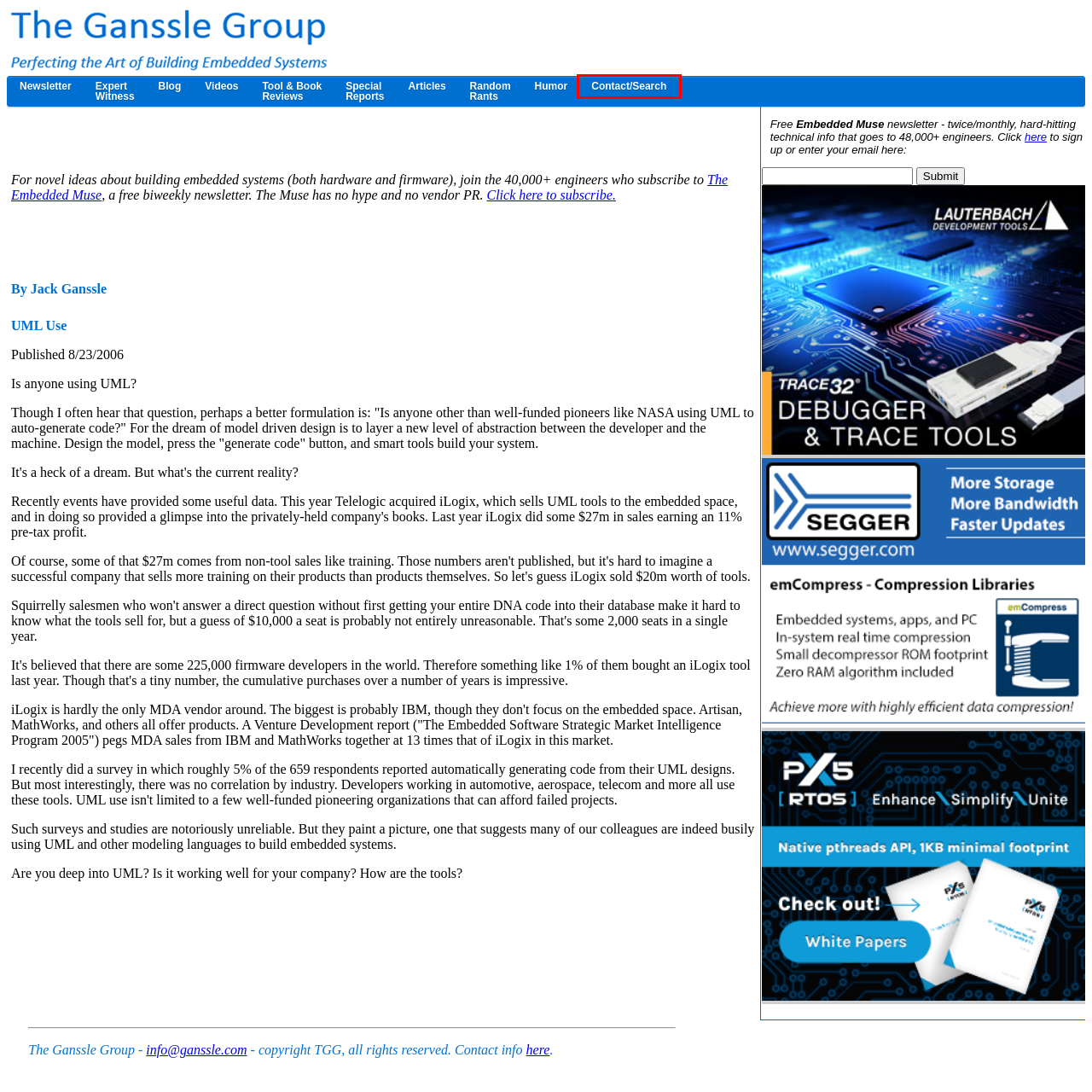You have a screenshot of a webpage with a red bounding box highlighting a UI element. Your task is to select the best webpage description that corresponds to the new webpage after clicking the element. Here are the descriptions:
A. Jack Ganssle- Embedded Systems Expert Witness
B. Contact The Ganssle Group and Jack Ganssle
C. Jack Ganssle's Blog
D. The Ganssle Group
E. Special Reports About Embedded Systems
F. Hardware and software tools for embedded developers
G. Computer Humor
H. Over 1000 articles about Embedded Systems

B